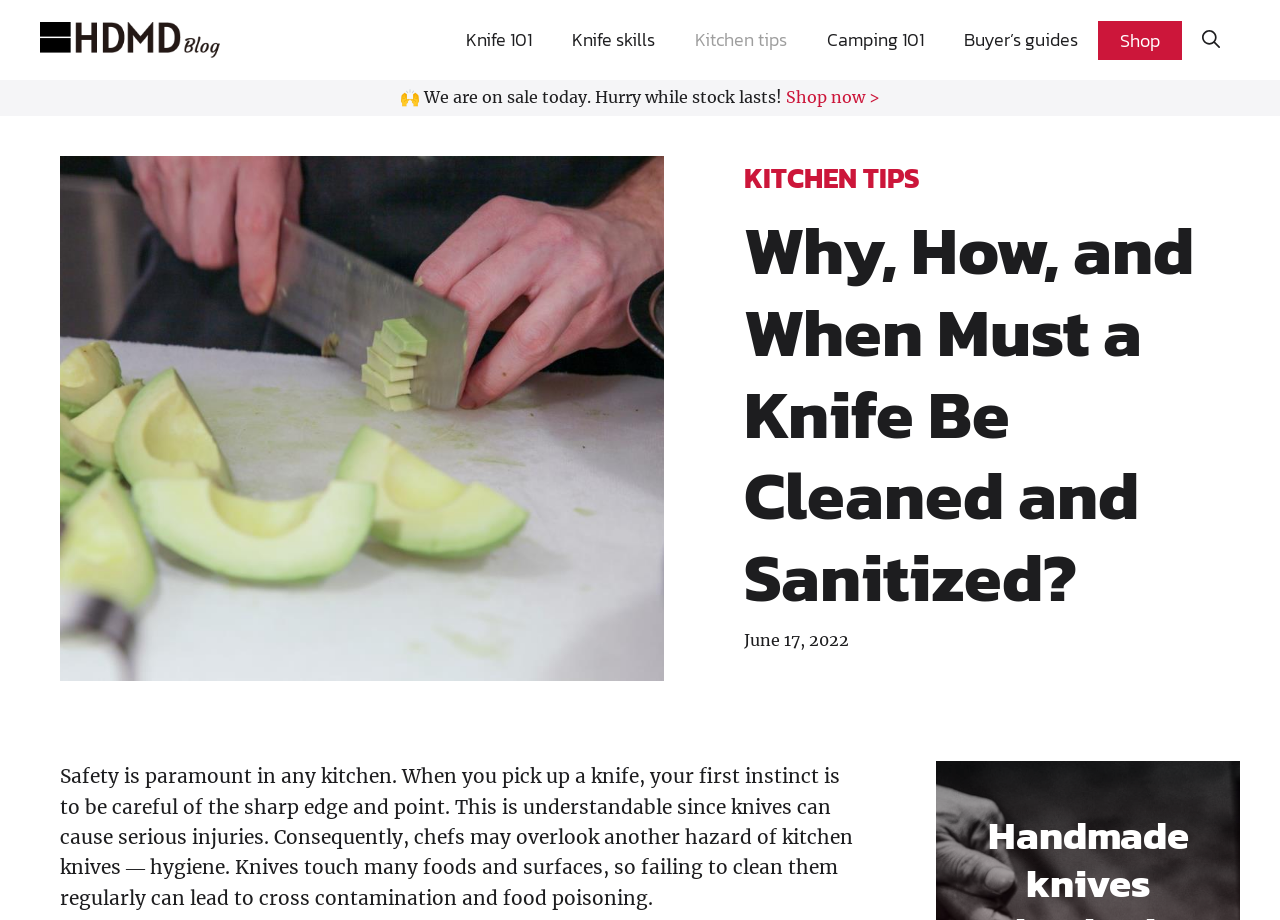What is the category of the link 'Kitchen tips'?
Identify the answer in the screenshot and reply with a single word or phrase.

Navigation